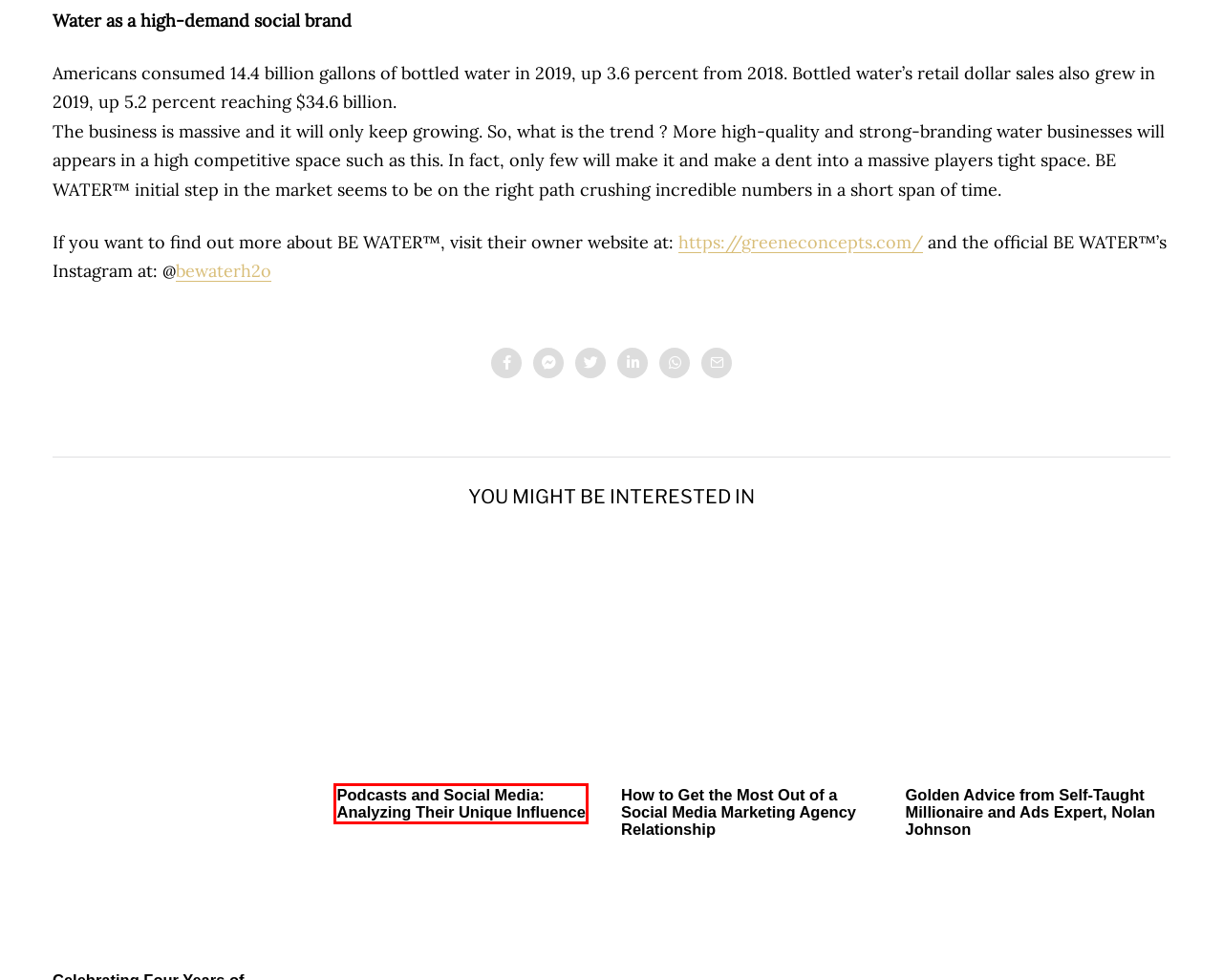You have a screenshot of a webpage with an element surrounded by a red bounding box. Choose the webpage description that best describes the new page after clicking the element inside the red bounding box. Here are the candidates:
A. Golden Advice from Self-Taught Millionaire and Ads Expert, Nolan Johnson
B. Stories Archives - SOCIALSINSIDER: Stories & Protagonists of the Digital Era
C. Podcasts and Social Media: Analyzing Their Unique Influence
D. Business Archives - SOCIALSINSIDER: Stories & Protagonists of the Digital Era
E. How to Get the Most Out of a Social Media Marketing Agency Relationship
F. Influence Archives - SOCIALSINSIDER: Stories & Protagonists of the Digital Era
G. Contact
H. Greene Concepts Inc. | OTC: INKW

C